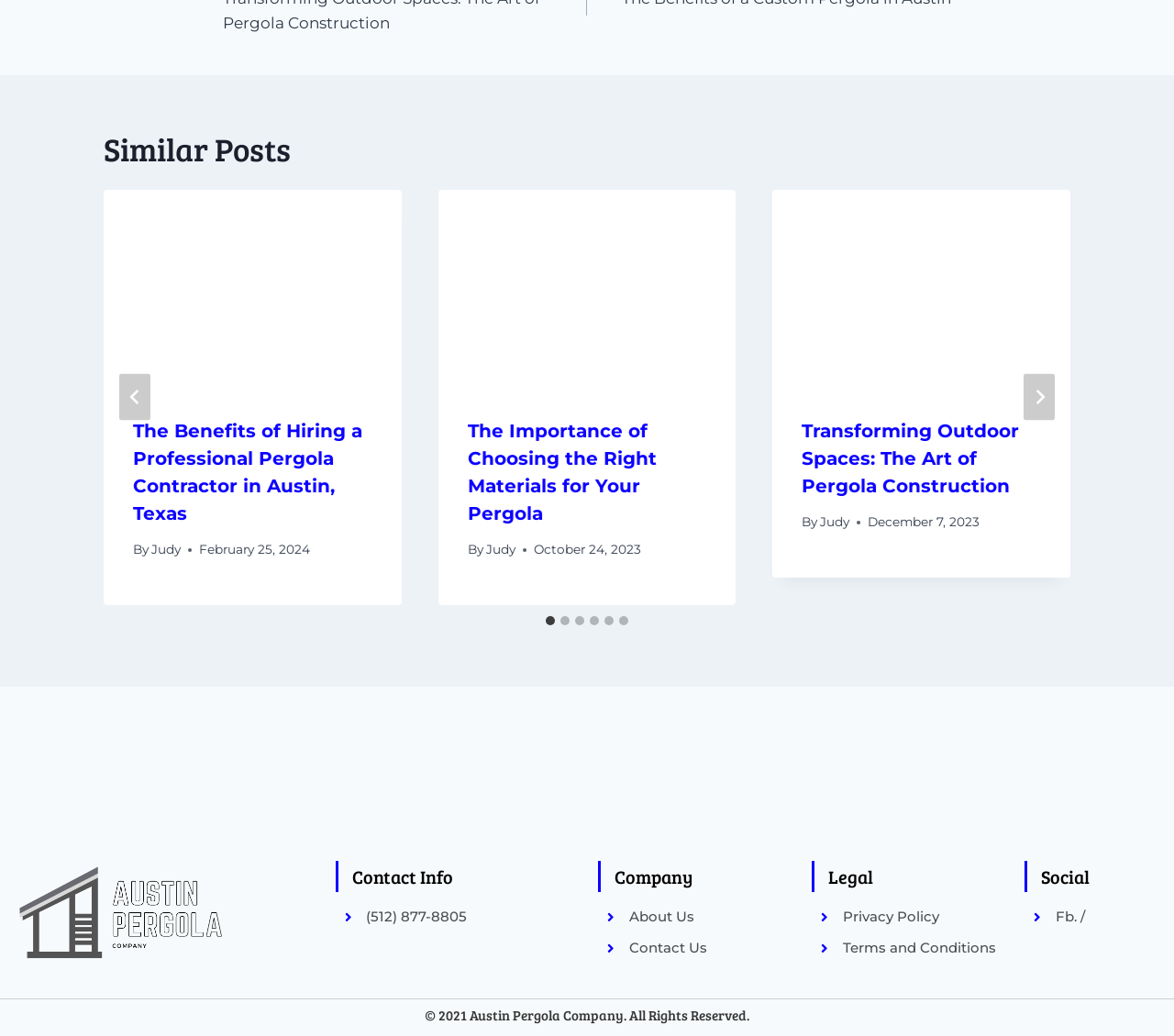Using the information shown in the image, answer the question with as much detail as possible: What type of company is Austin Pergola Company?

Based on the logo and contact information, it appears that Austin Pergola Company is a company that specializes in constructing pergolas, which are outdoor structures typically used for shading or decoration.